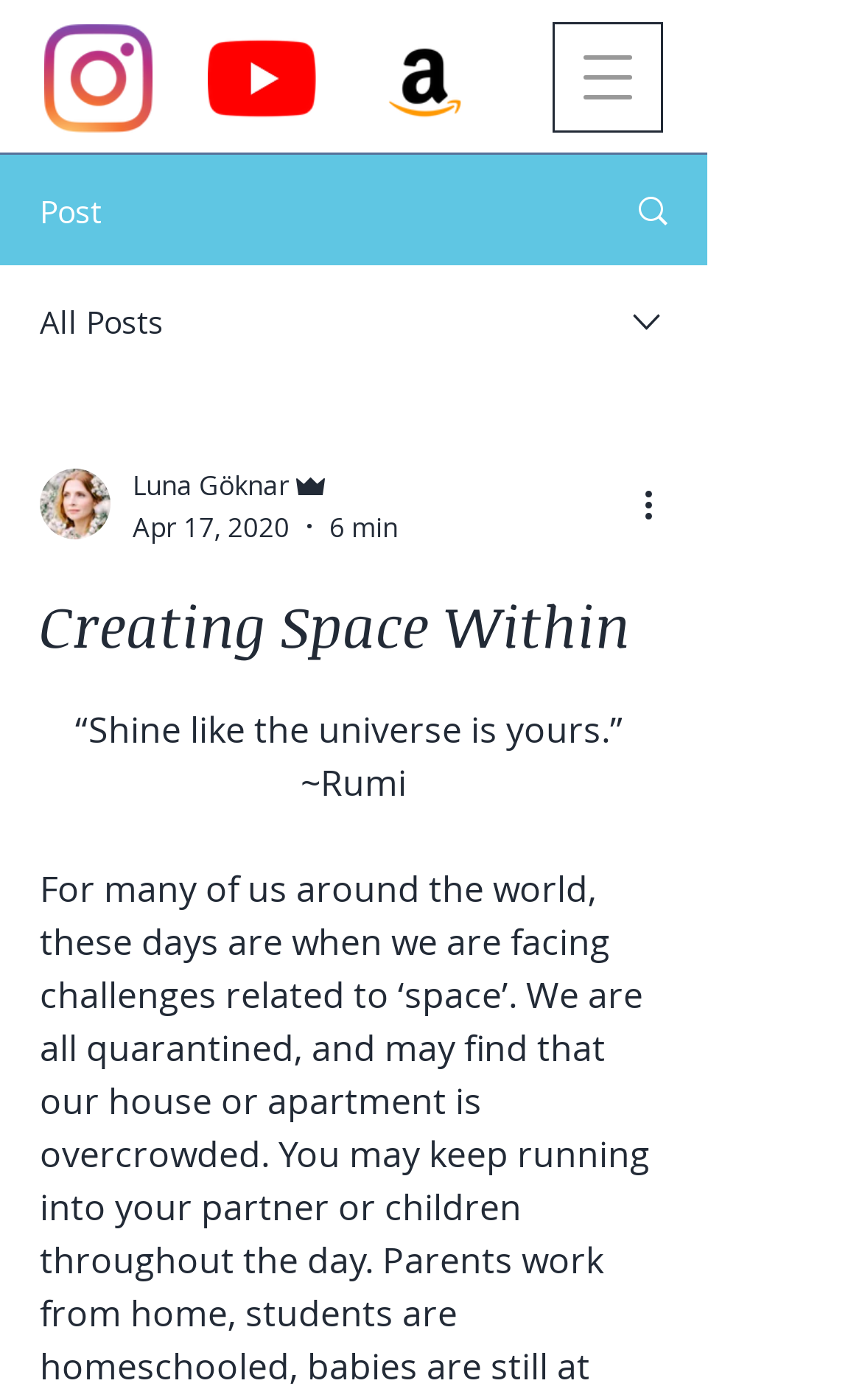Generate a comprehensive description of the webpage content.

This webpage is about creating space within oneself, with a focus on self-reflection and personal growth. At the top right corner, there is a navigation menu button that can be opened to access more options. Below it, there is a social bar with links to Instagram, YouTube, and Amazon, each accompanied by its respective icon.

On the left side, there are several sections, including a "Post" section, an "All Posts" section, and a section with a dropdown menu that displays the writer's picture, name, and role as an admin. The writer's picture is positioned above their name and role. The dropdown menu also shows the date and time the post was written, which is April 17, 2020, and it took 6 minutes to read.

To the right of the dropdown menu, there is a "More actions" button with an accompanying icon. Below these sections, there is a heading that reads "Creating Space Within" in a larger font size. Underneath the heading, there is a quote from Rumi that says "“Shine like the universe is yours.”" The quote is attributed to Rumi, with the author's name written in a smaller font size below the quote.